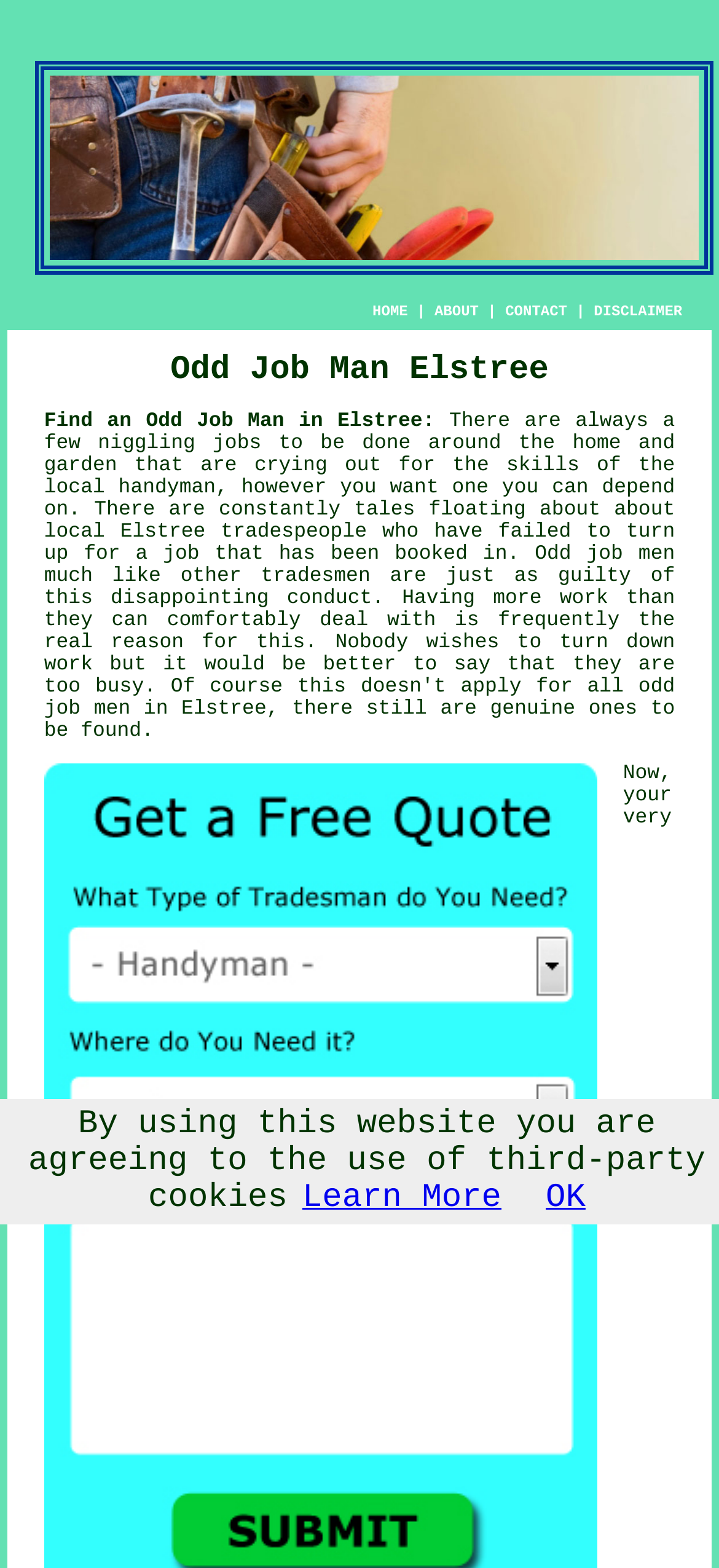Using the information in the image, give a comprehensive answer to the question: 
What is the issue mentioned with local tradespeople?

The webpage mentions that there are tales about local tradespeople who have failed to turn up for a job that has been booked in, indicating that the issue is unreliability.